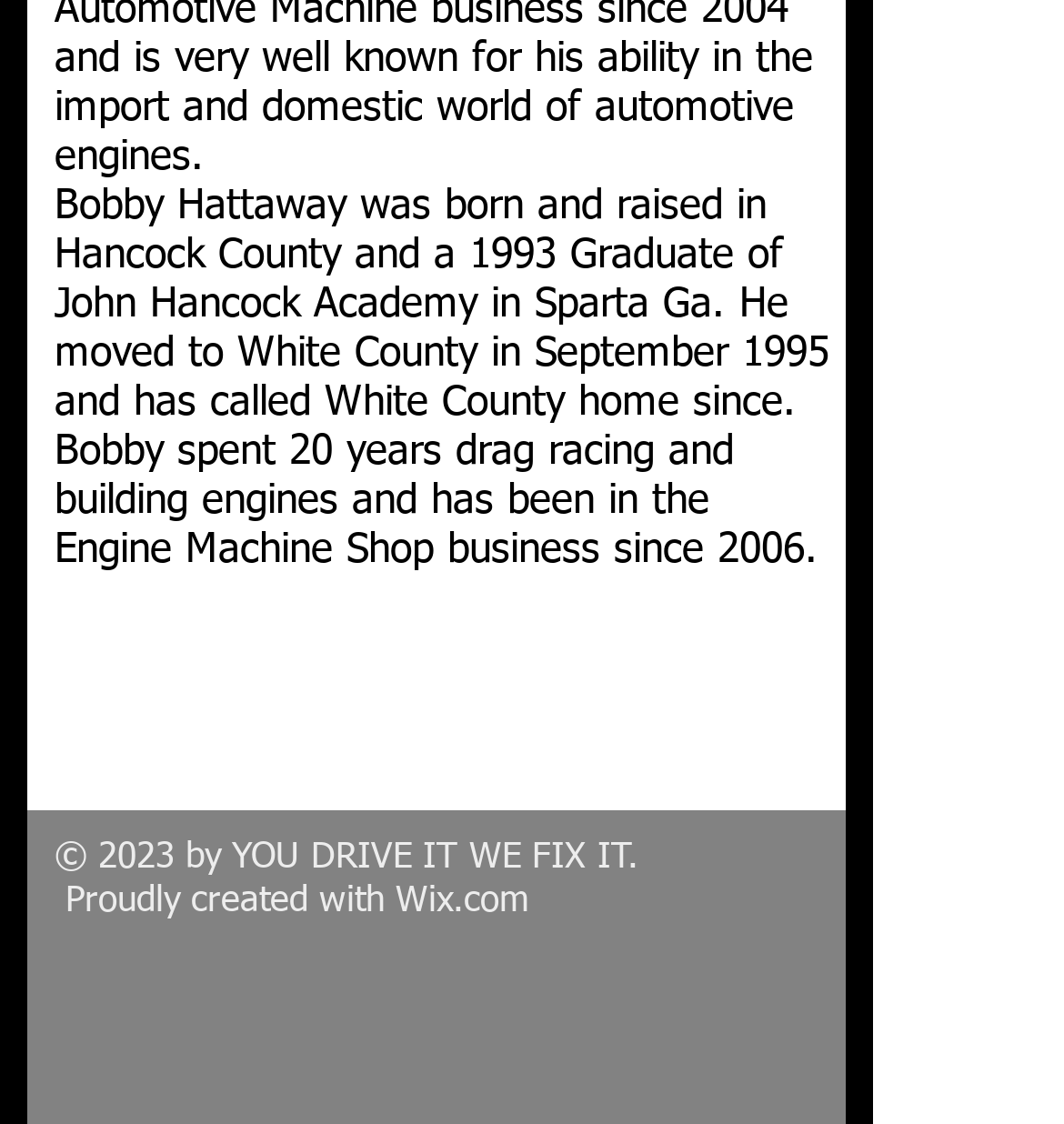What is the name of the website creator?
From the details in the image, answer the question comprehensively.

The StaticText element with bounding box coordinates [0.051, 0.747, 0.6, 0.817] contains the copyright information, which mentions that the website was proudly created by YOU DRIVE IT WE FIX IT.